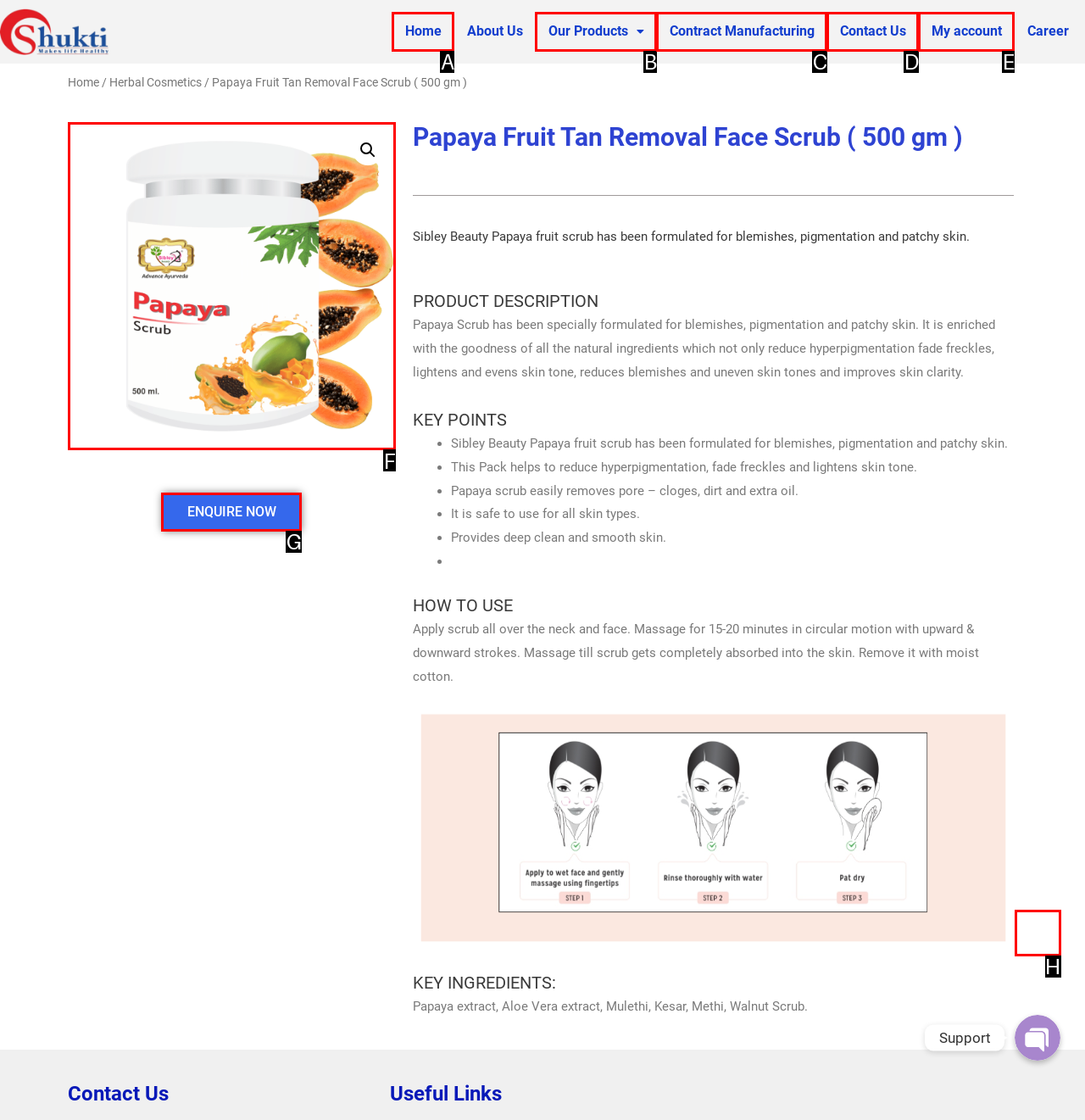Tell me which one HTML element you should click to complete the following task: Click the ENQUIRE NOW button
Answer with the option's letter from the given choices directly.

G